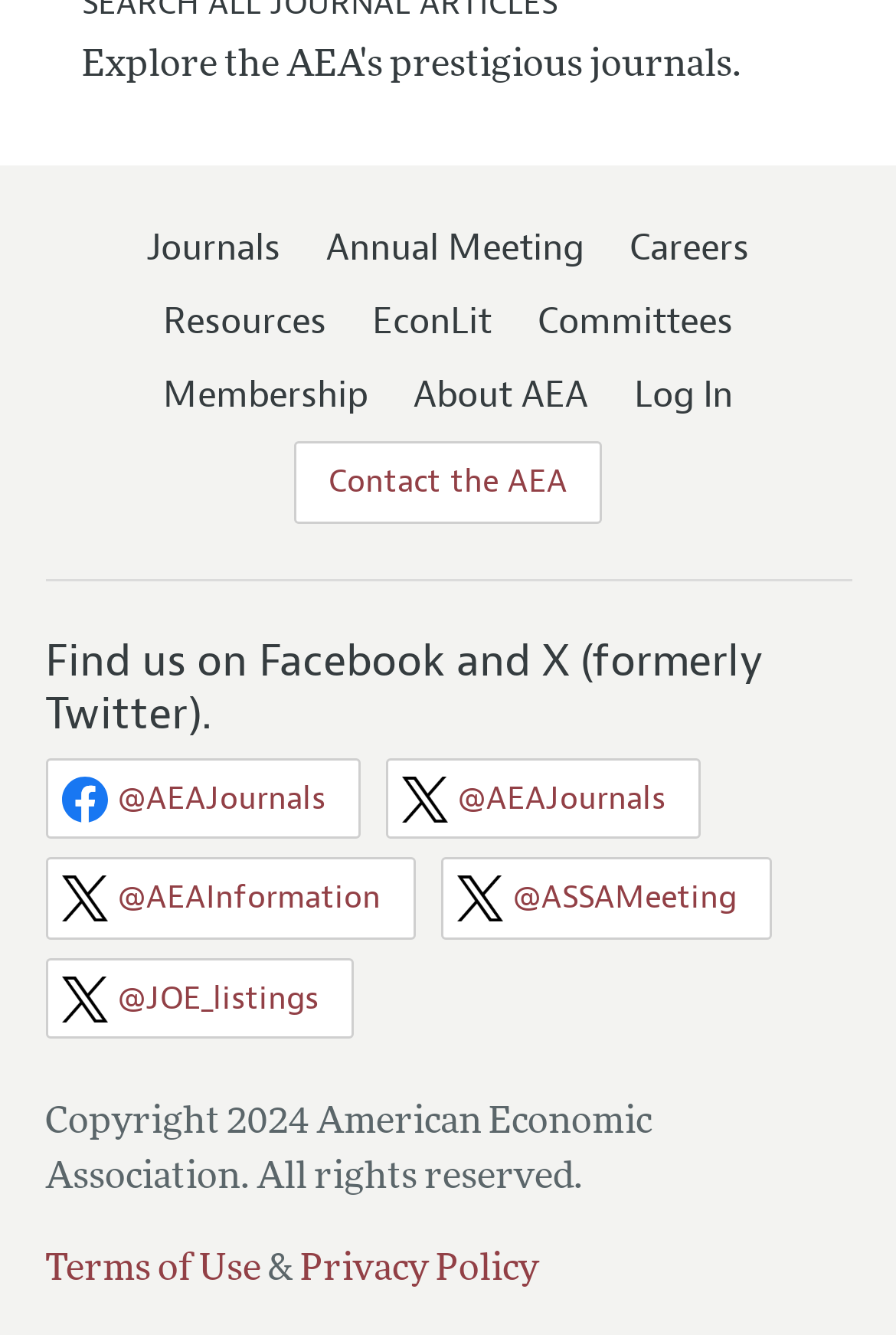How many links are there in the footer section?
Please provide a detailed and comprehensive answer to the question.

The footer section of the webpage contains three links: 'Terms of Use', 'Privacy Policy', and a separator '&' in between. These links are likely to be related to the website's legal and privacy policies.